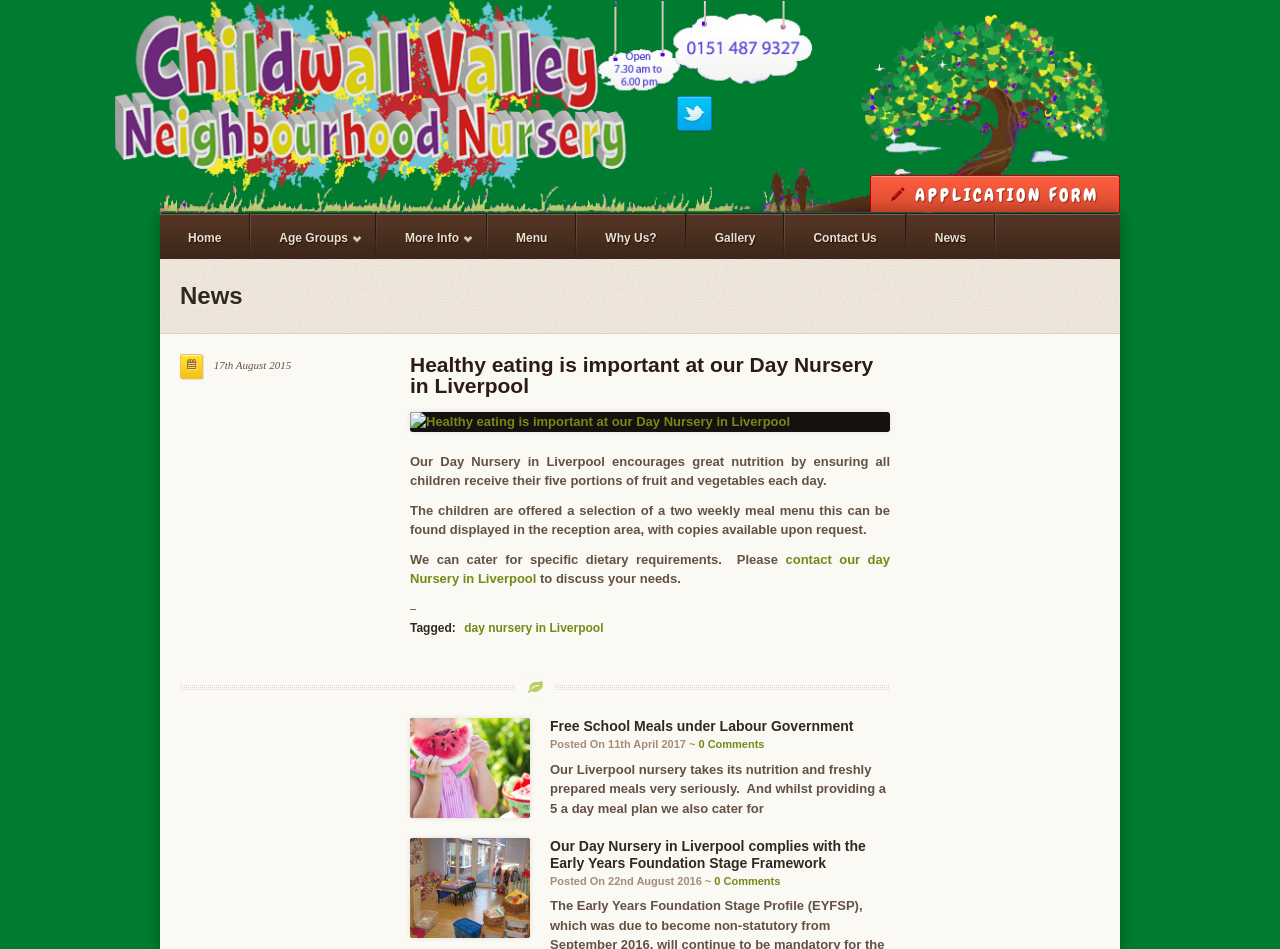Find the bounding box coordinates for the UI element that matches this description: "News".

[0.708, 0.225, 0.777, 0.277]